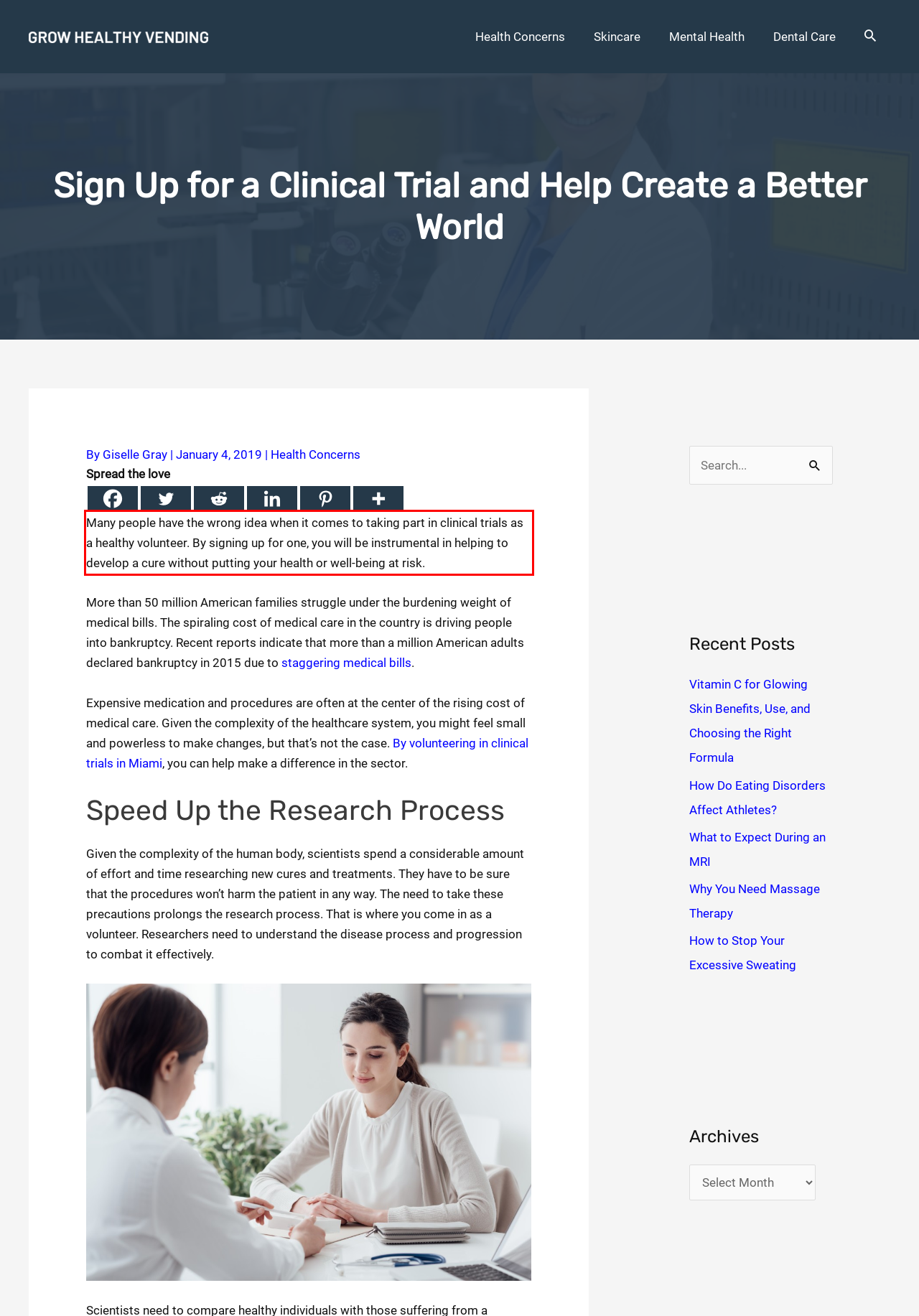You have a screenshot of a webpage with a UI element highlighted by a red bounding box. Use OCR to obtain the text within this highlighted area.

Many people have the wrong idea when it comes to taking part in clinical trials as a healthy volunteer. By signing up for one, you will be instrumental in helping to develop a cure without putting your health or well-being at risk.